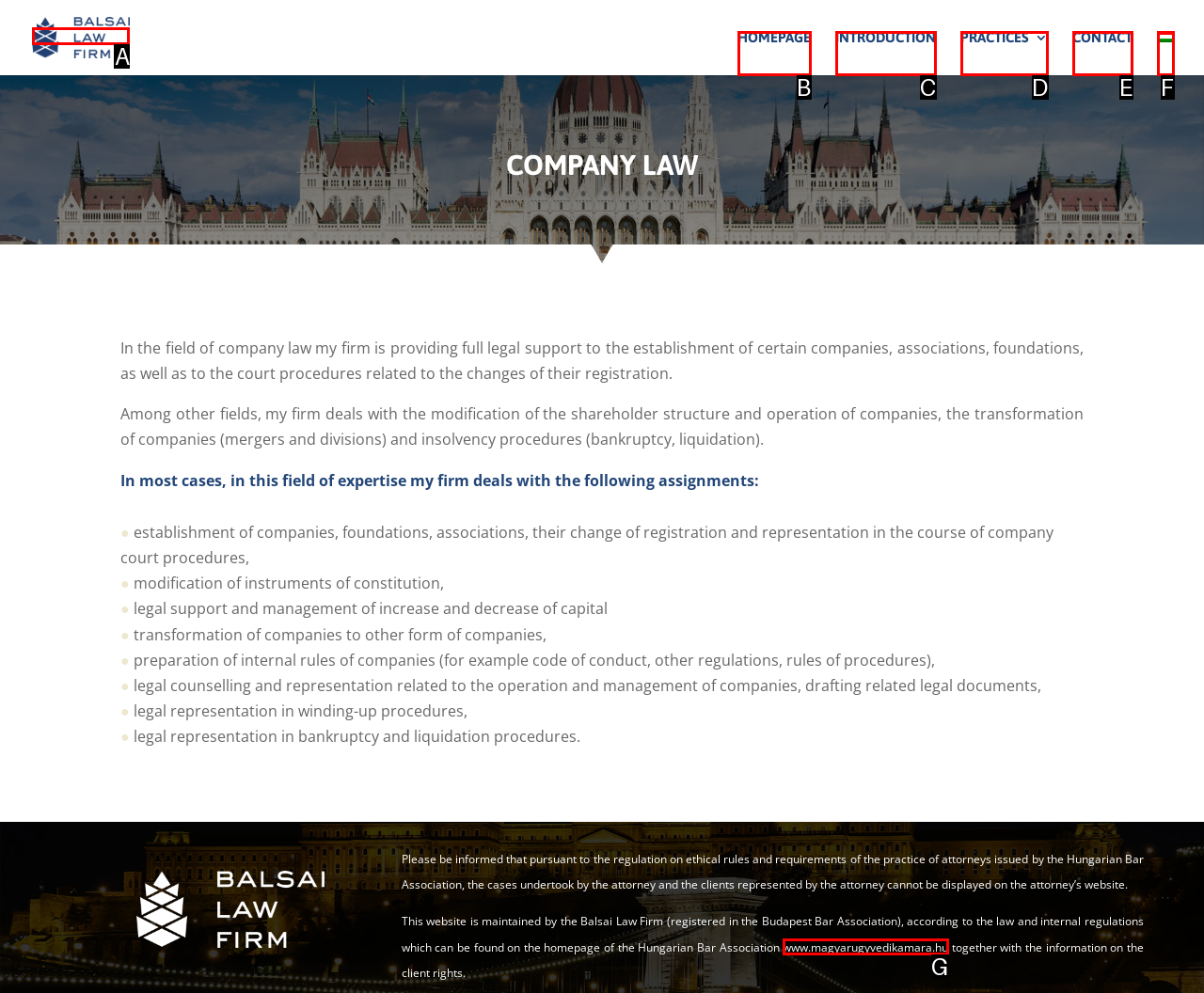Pinpoint the HTML element that fits the description: alt="Balsai Ügyvédi Iroda"
Answer by providing the letter of the correct option.

A